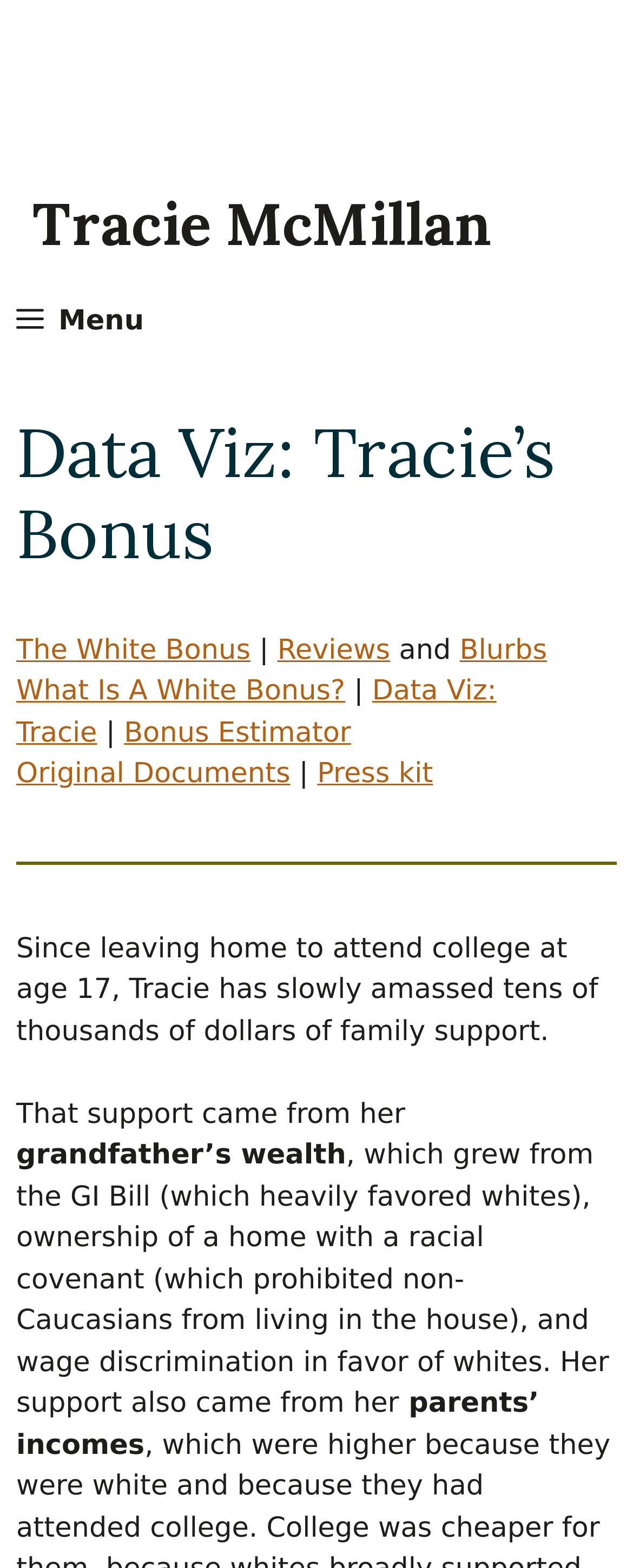Create an elaborate caption for the webpage.

The webpage is about Tracie McMillan, with a focus on her financial support from her family. At the top, there are five links: "Events", "Newsletter", "Contact", "Reviews", and "Press Kit", aligned horizontally across the page. Below these links, there is a prominent link to "Tracie McMillan" that spans most of the page width.

On the left side, there is a menu button labeled "Menu" that, when expanded, reveals a header section with a heading "Data Viz: Tracie's Bonus". Below this heading, there are several links and text elements, including "The White Bonus", "Reviews", "Blurbs", "What Is A White Bonus?", "Data Viz: Tracie", "Bonus Estimator", "Original Documents", and "Press kit". These elements are arranged vertically, with some text elements separated by vertical bars.

The main content of the page is a passage of text that describes Tracie's financial support from her family, which includes her grandfather's wealth, her parents' incomes, and other factors. The text is divided into four paragraphs, with the first paragraph starting with "Since leaving home to attend college at age 17, Tracie has slowly amassed tens of thousands of dollars of family support." The text is positioned below the menu button and spans most of the page width.